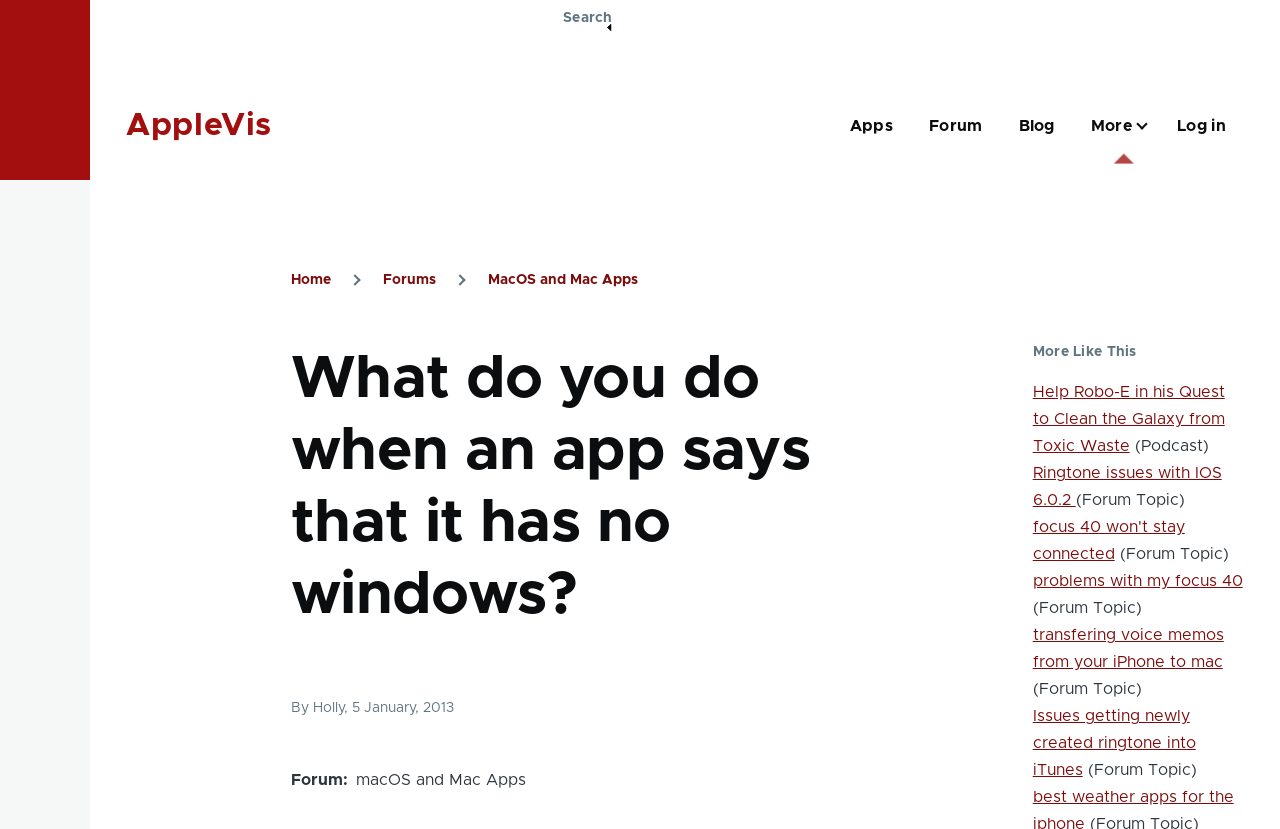Answer the question with a single word or phrase: 
How many related topics are listed at the bottom of the page?

6